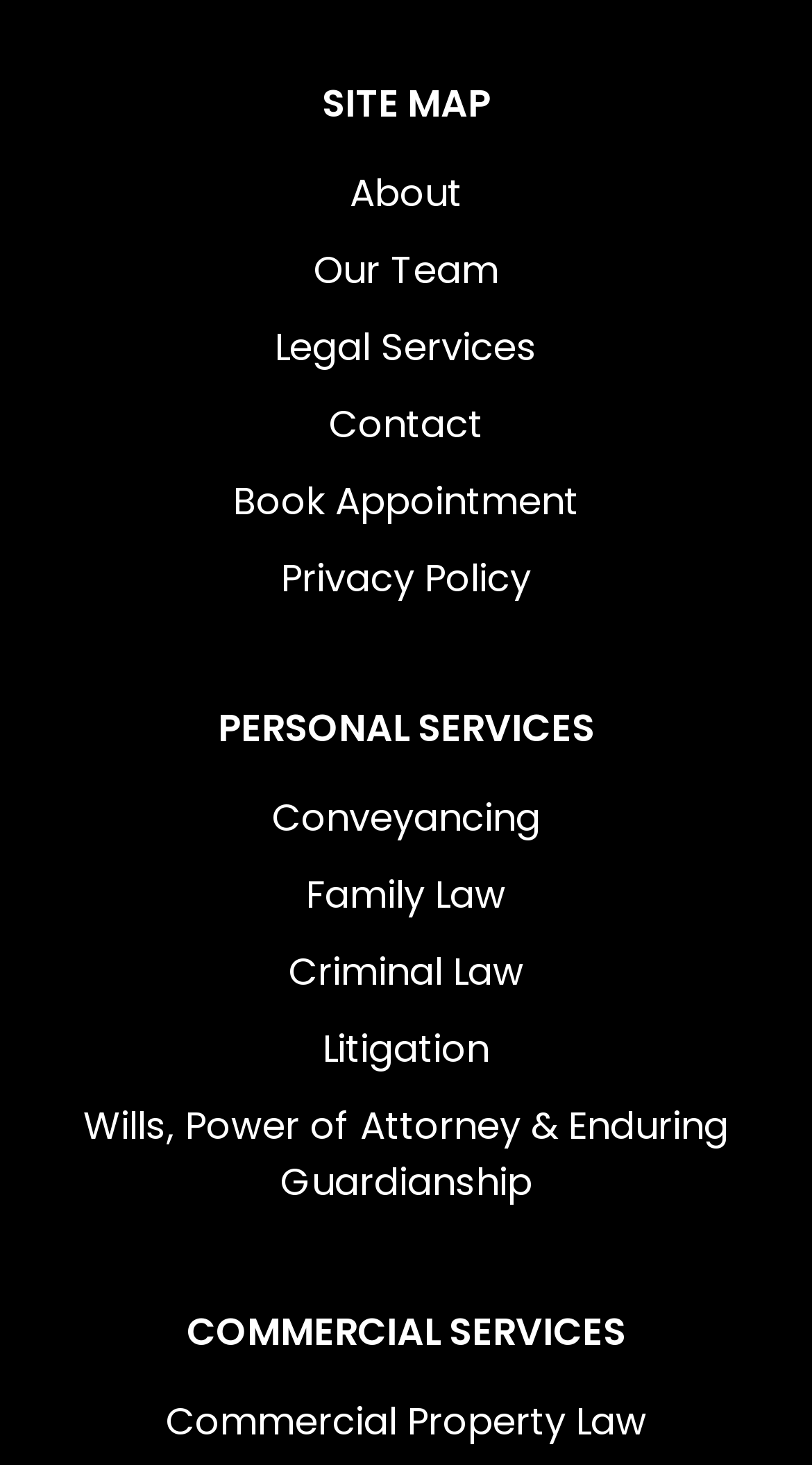Please specify the bounding box coordinates of the region to click in order to perform the following instruction: "view legal services".

[0.051, 0.218, 0.949, 0.256]